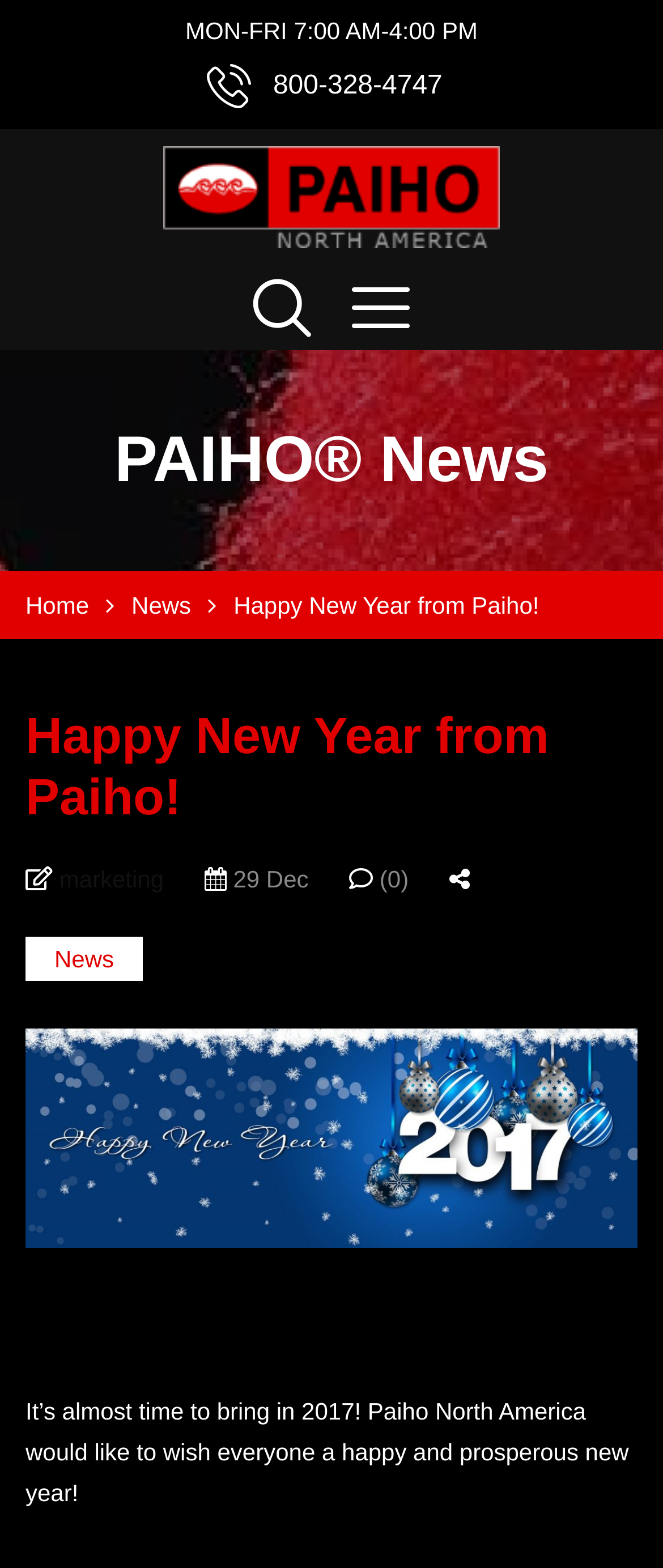Please determine the bounding box coordinates of the area that needs to be clicked to complete this task: 'Check the marketing link'. The coordinates must be four float numbers between 0 and 1, formatted as [left, top, right, bottom].

[0.038, 0.55, 0.247, 0.571]